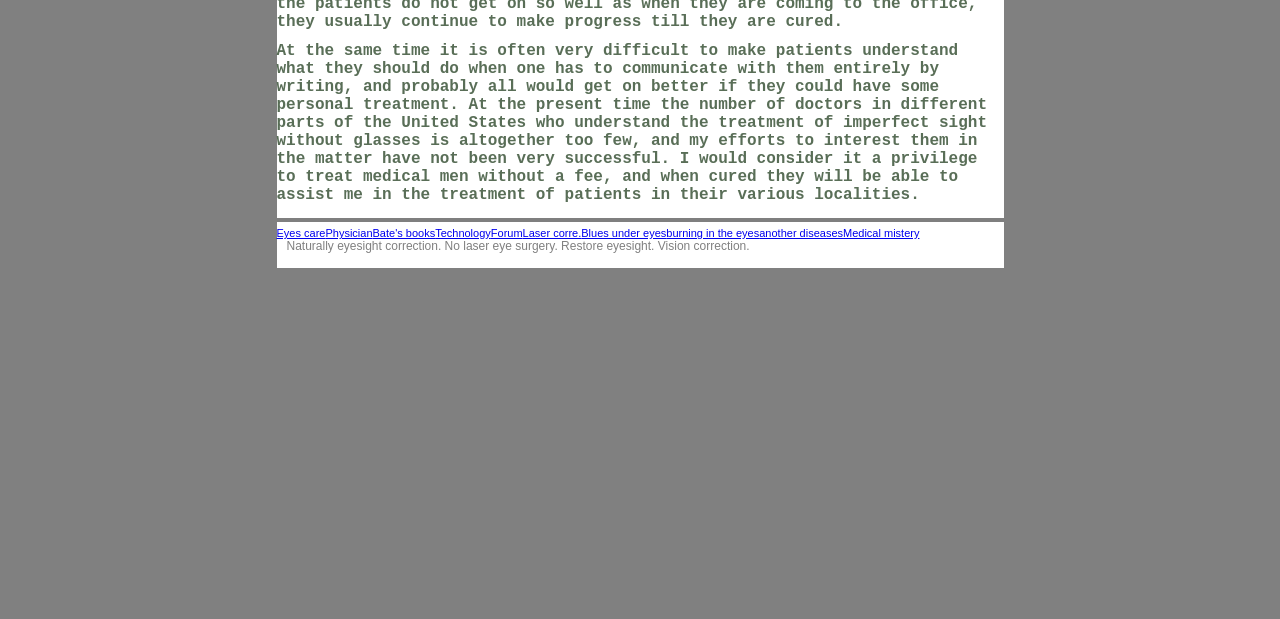Could you highlight the region that needs to be clicked to execute the instruction: "Read about Ferrari Purosangue"?

None